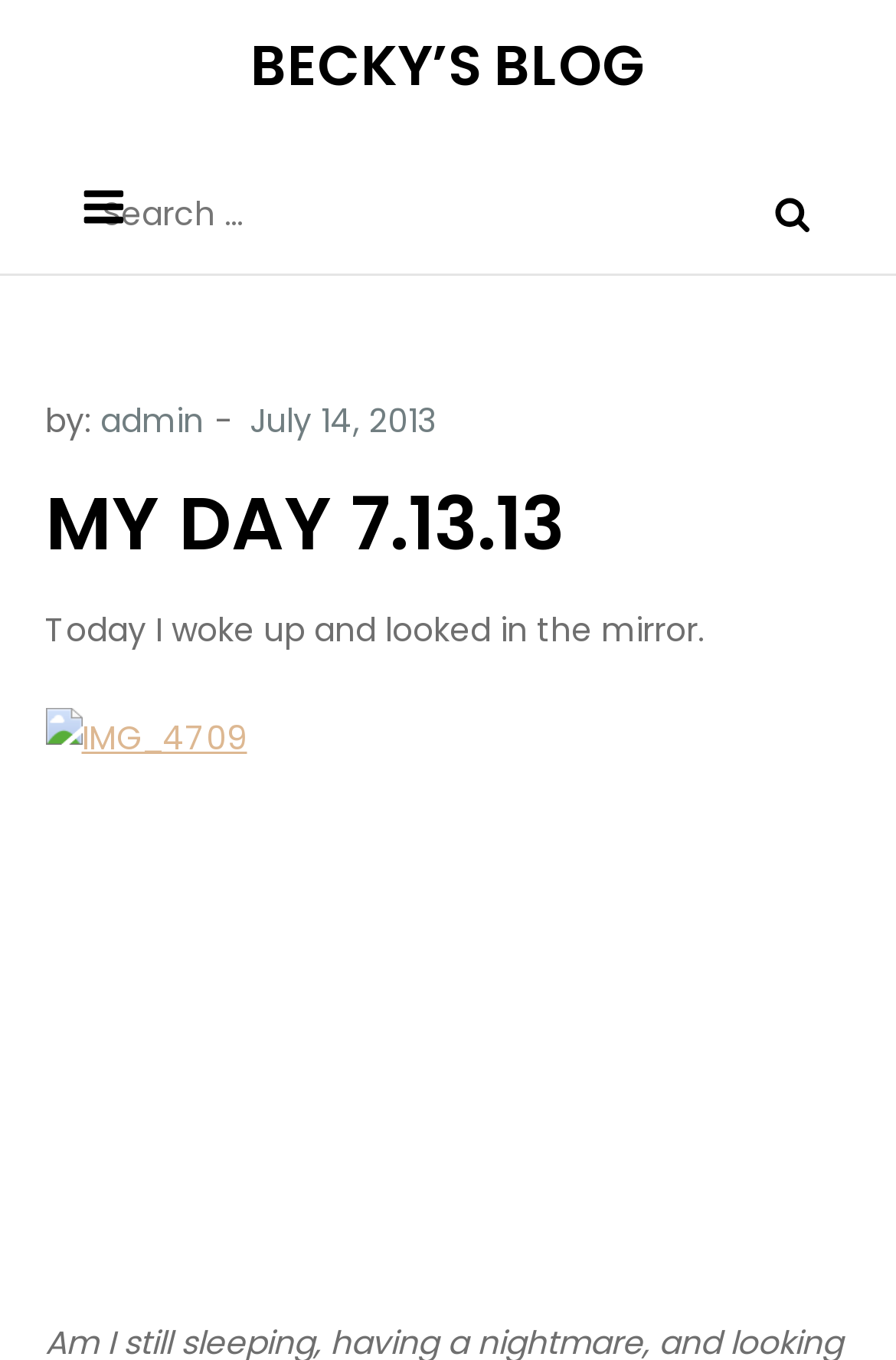Given the following UI element description: "BECKY’S BLOG", find the bounding box coordinates in the webpage screenshot.

[0.279, 0.02, 0.721, 0.076]